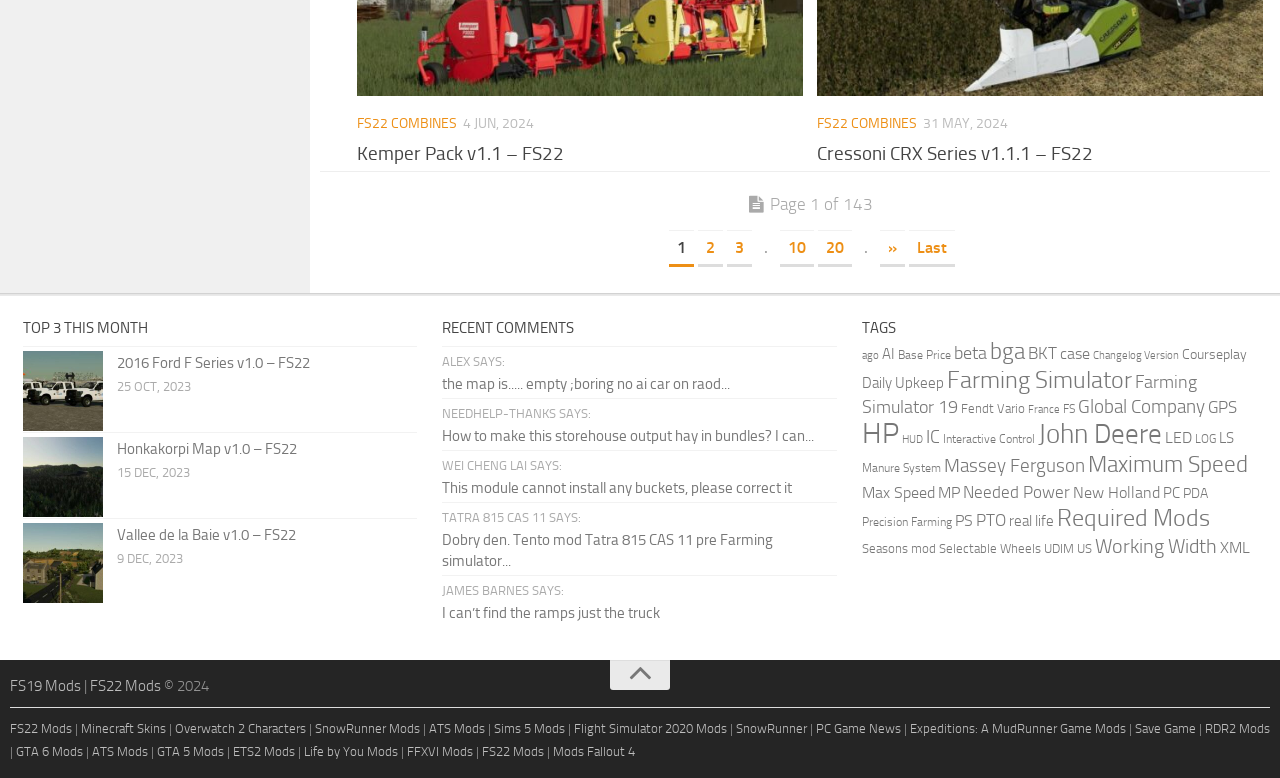Locate the bounding box coordinates of the region to be clicked to comply with the following instruction: "Go to page 2". The coordinates must be four float numbers between 0 and 1, in the form [left, top, right, bottom].

[0.545, 0.295, 0.565, 0.343]